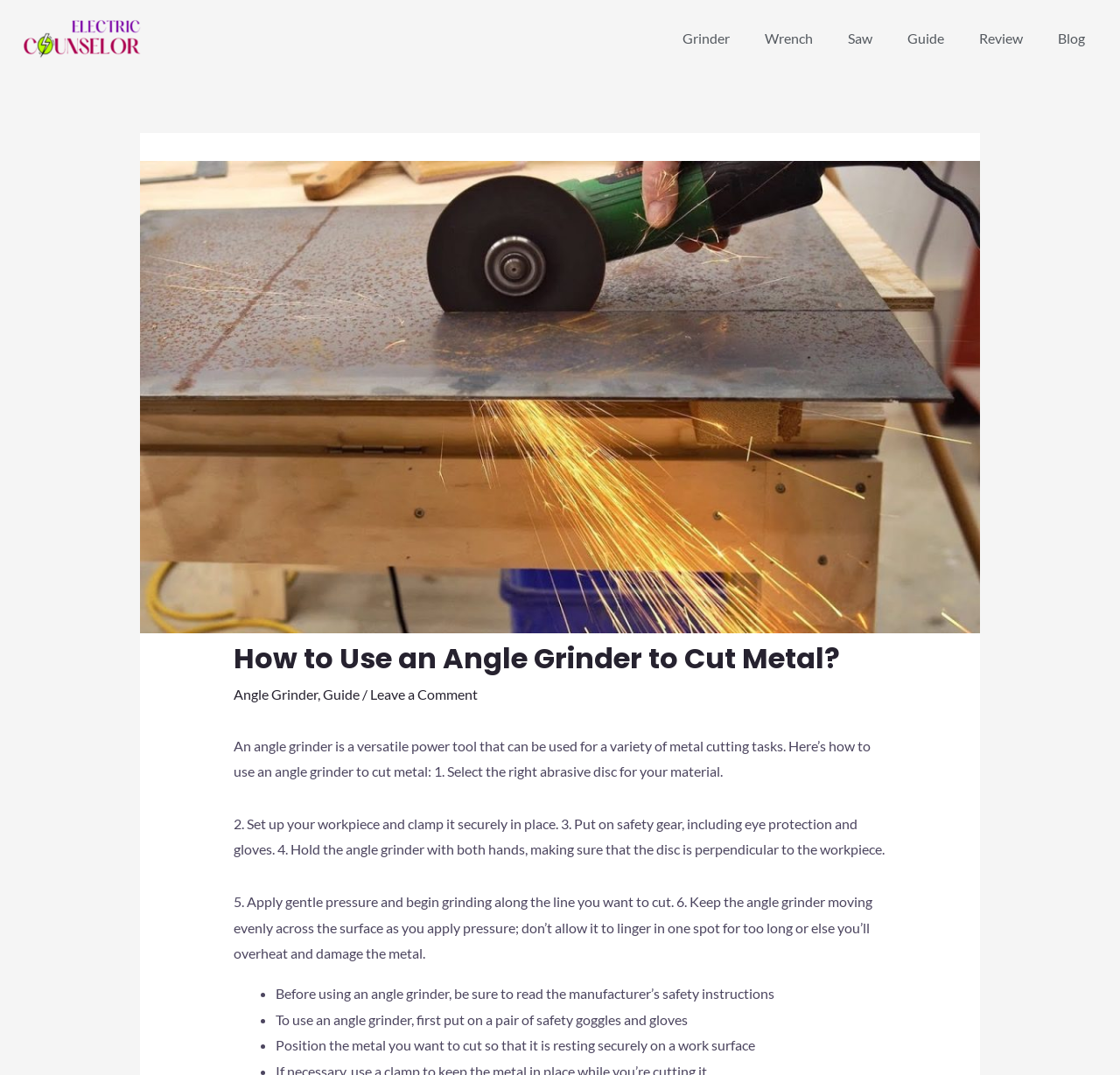What should you do to the metal before cutting it with an angle grinder?
Please answer the question with a detailed response using the information from the screenshot.

The webpage instructs users to set up their workpiece and clamp it securely in place before cutting it with an angle grinder. This is mentioned in the step-by-step guide on how to use an angle grinder to cut metal.